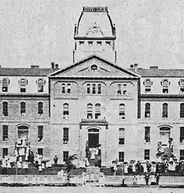Explain the image in a detailed and thorough manner.

The image depicts a historic building, likely a school or institutional structure, prominently featuring in its architectural design. The façade includes multiple stories with arched windows and an intricate roof structure, crowned by a prominent clock tower. In front of the building, a group of individuals is gathered, suggesting a significant event or occasion, possibly related to a sorority or educational milestone. This location is linked to the early history of the Alpha Chapter at Brockport Normal School, founded on October 4, 1870, which reflects the era's educational values and community spirit. The building symbolizes the pride and heritage of the institution, especially as it became home to notable founding members, including influential figures such as Julia Byrns and Emma Chriswell.